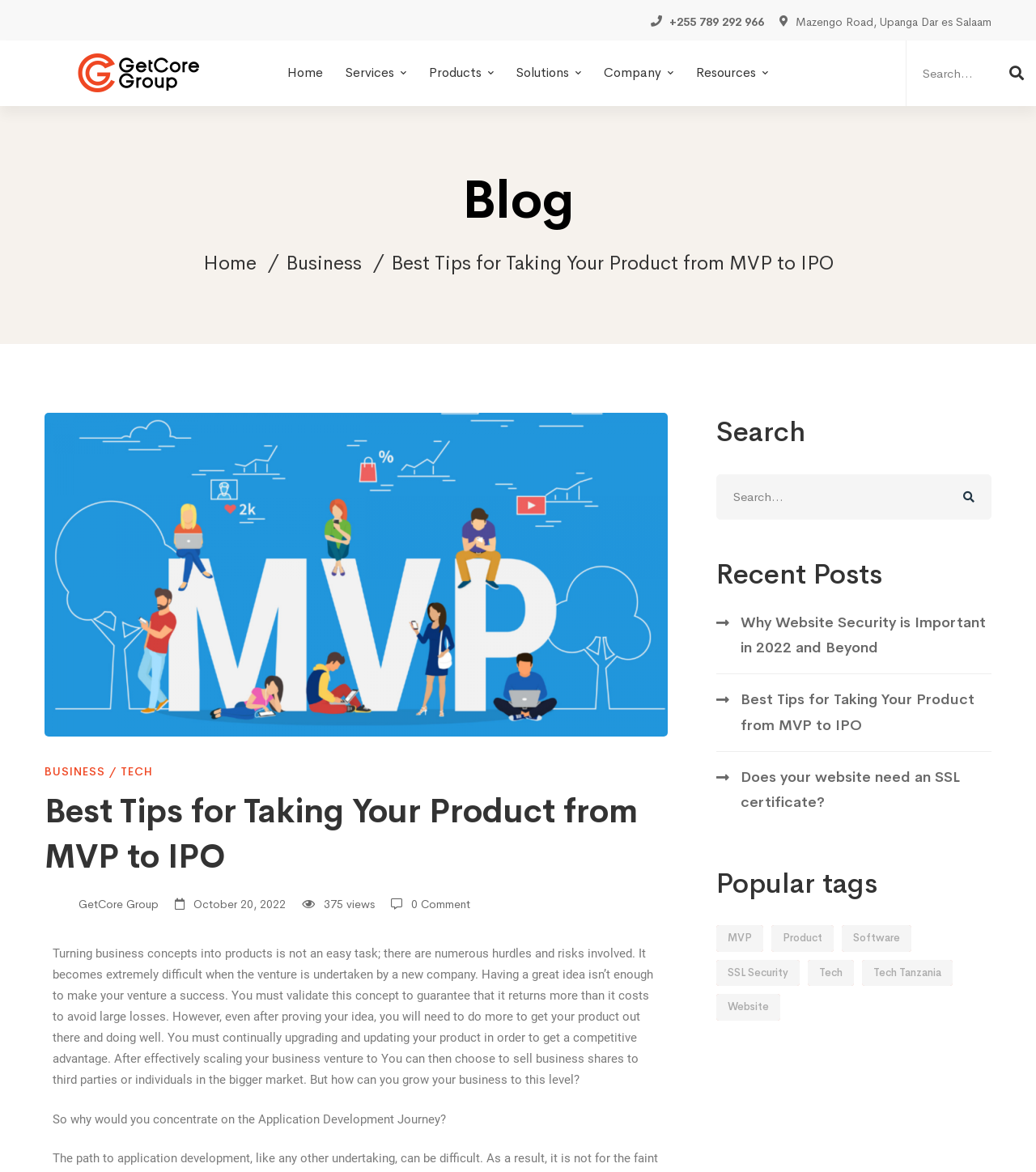Identify the bounding box coordinates of the region I need to click to complete this instruction: "Search for something".

[0.874, 0.035, 1.0, 0.09]